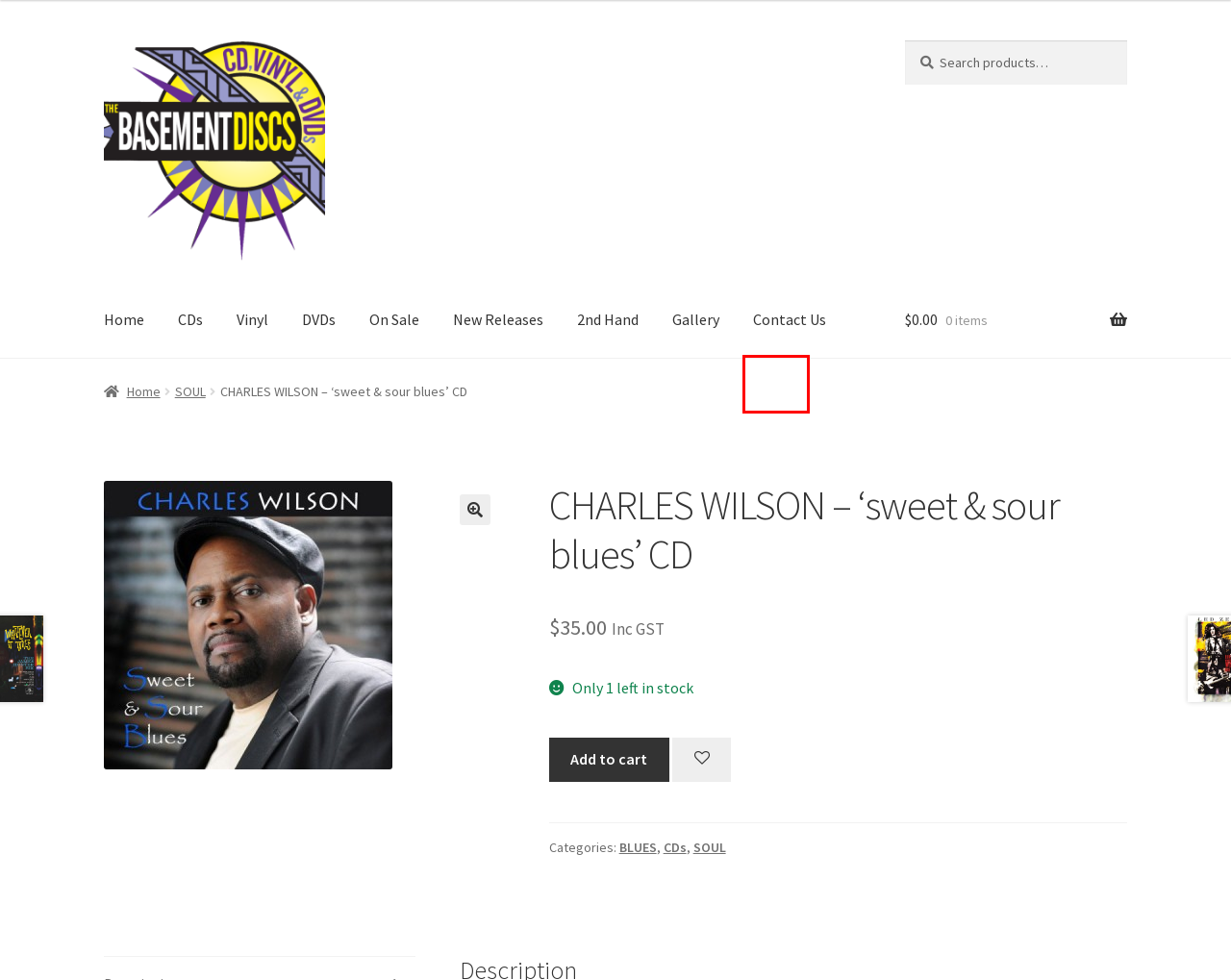Using the screenshot of a webpage with a red bounding box, pick the webpage description that most accurately represents the new webpage after the element inside the red box is clicked. Here are the candidates:
A. Privacy Policy – Basement Discs
B. Purchase – Basement Discs
C. Blog – Basement Discs
D. Shop – Basement Discs
E. Contact Us – Basement Discs
F. Basement Discs – Basement Discs – Online Now….
G. 2ND HAND – Basement Discs
H. Gallery – Basement Discs

B